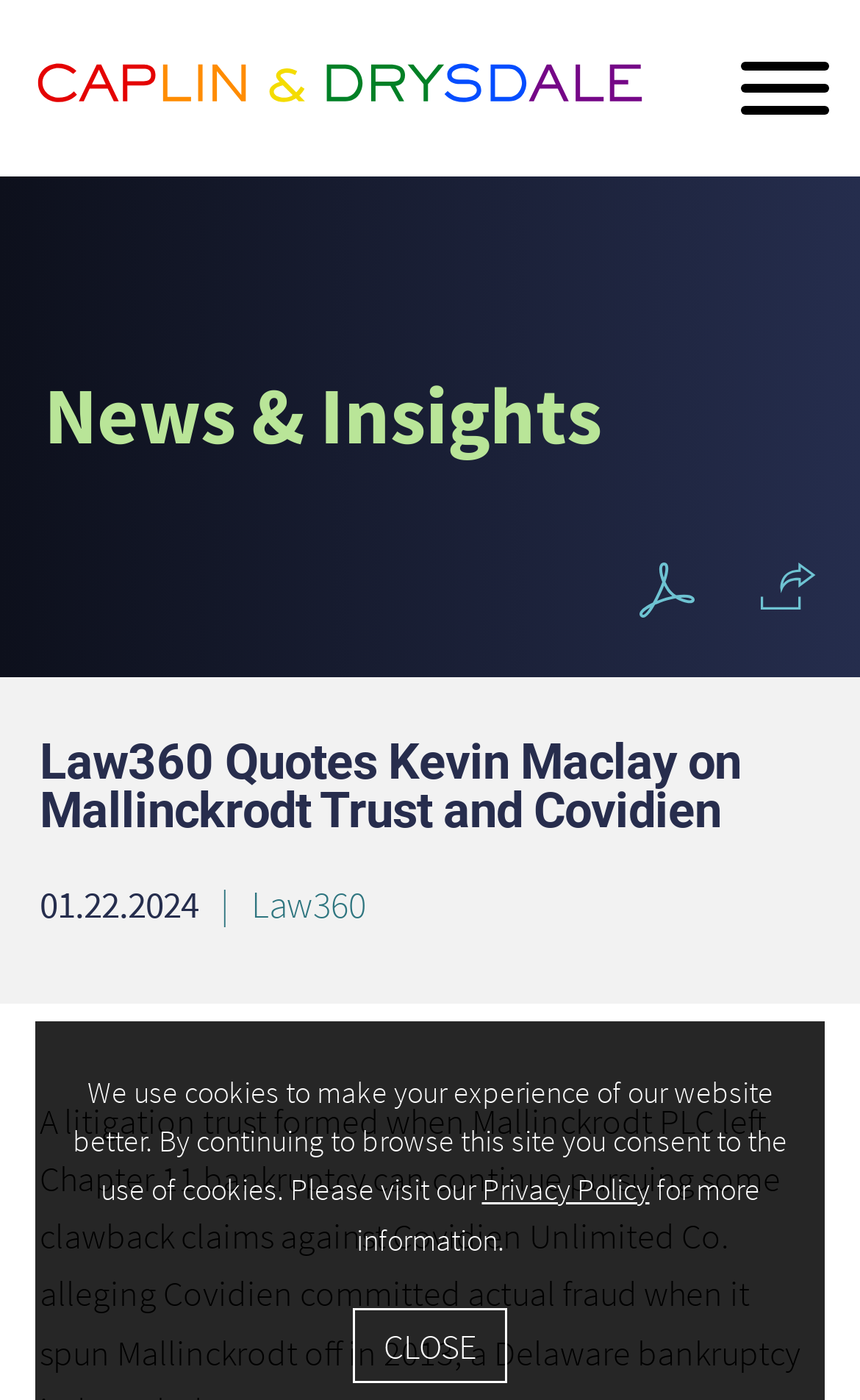Offer a meticulous description of the webpage's structure and content.

The webpage is about Caplin & Drysdale Law Firm, which has been in operation since 1964. At the top left, there is a link to the law firm's homepage, accompanied by an image with the same name. Below this, there are two links, "Main Content" and "Main Menu", positioned side by side. To the right of these links, there is a button labeled "Menu" that controls the main navigation.

On the left side of the page, there is a section titled "News & Insights". Below this title, there is a news article with a heading that quotes Kevin Maclay on Mallinckrodt Trust and Covidien from Law360. The article is dated January 22, 2024.

To the right of the news article, there are two icons: a PDF icon, which is a link, and a Share icon, which is a button. Both icons are positioned near the top right corner of the page.

At the bottom of the page, there is a notice about the use of cookies on the website. The notice informs users that by continuing to browse the site, they consent to the use of cookies. There is a link to the Privacy Policy and a button to accept the terms. The button is labeled "Accept" and has a "CLOSE" text inside it.